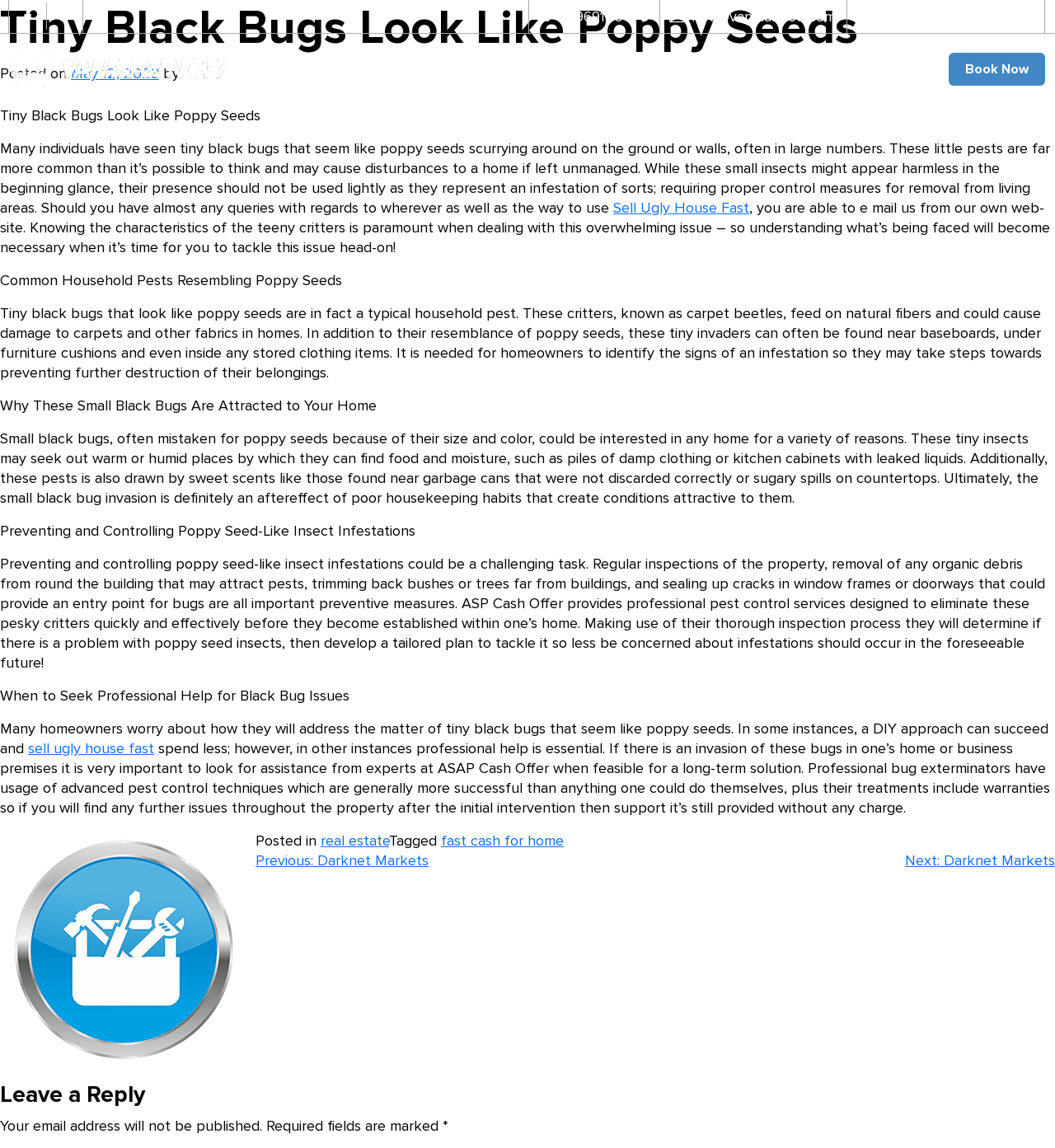What is the topic of the article?
Provide a thorough and detailed answer to the question.

I determined the topic of the article by reading the main heading of the article, which is 'Tiny Black Bugs Look Like Poppy Seeds'.